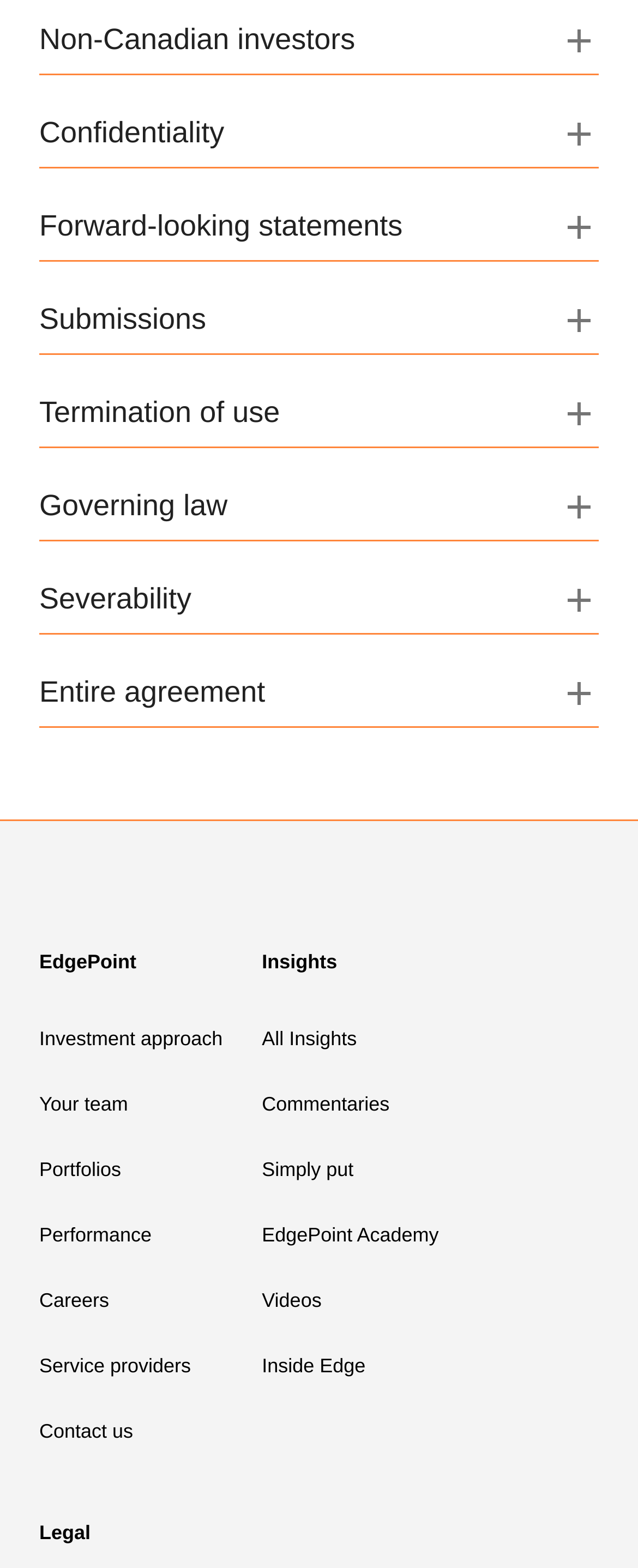How many buttons are on the webpage? Look at the image and give a one-word or short phrase answer.

8